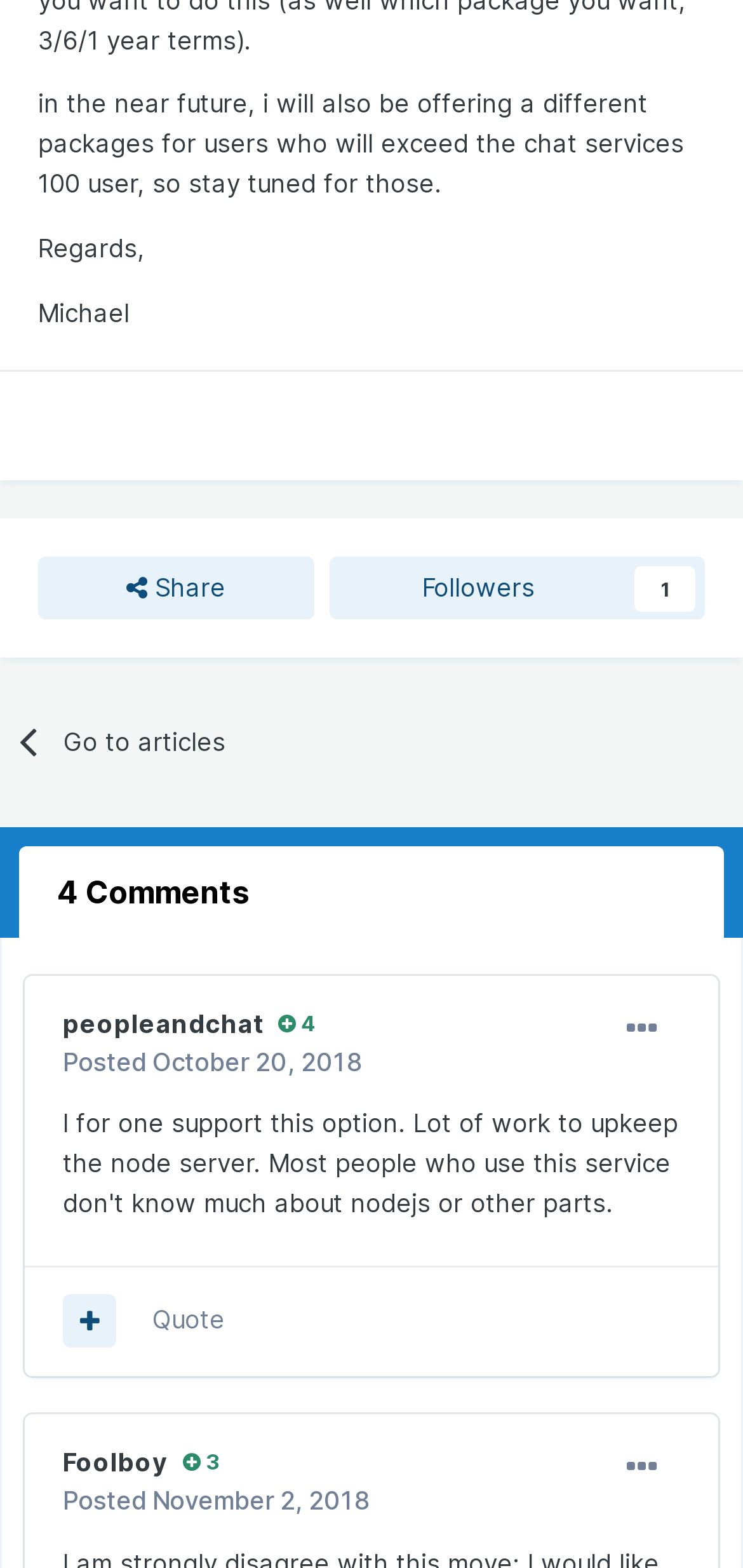Can you find the bounding box coordinates for the element to click on to achieve the instruction: "View followers"?

[0.442, 0.355, 0.949, 0.395]